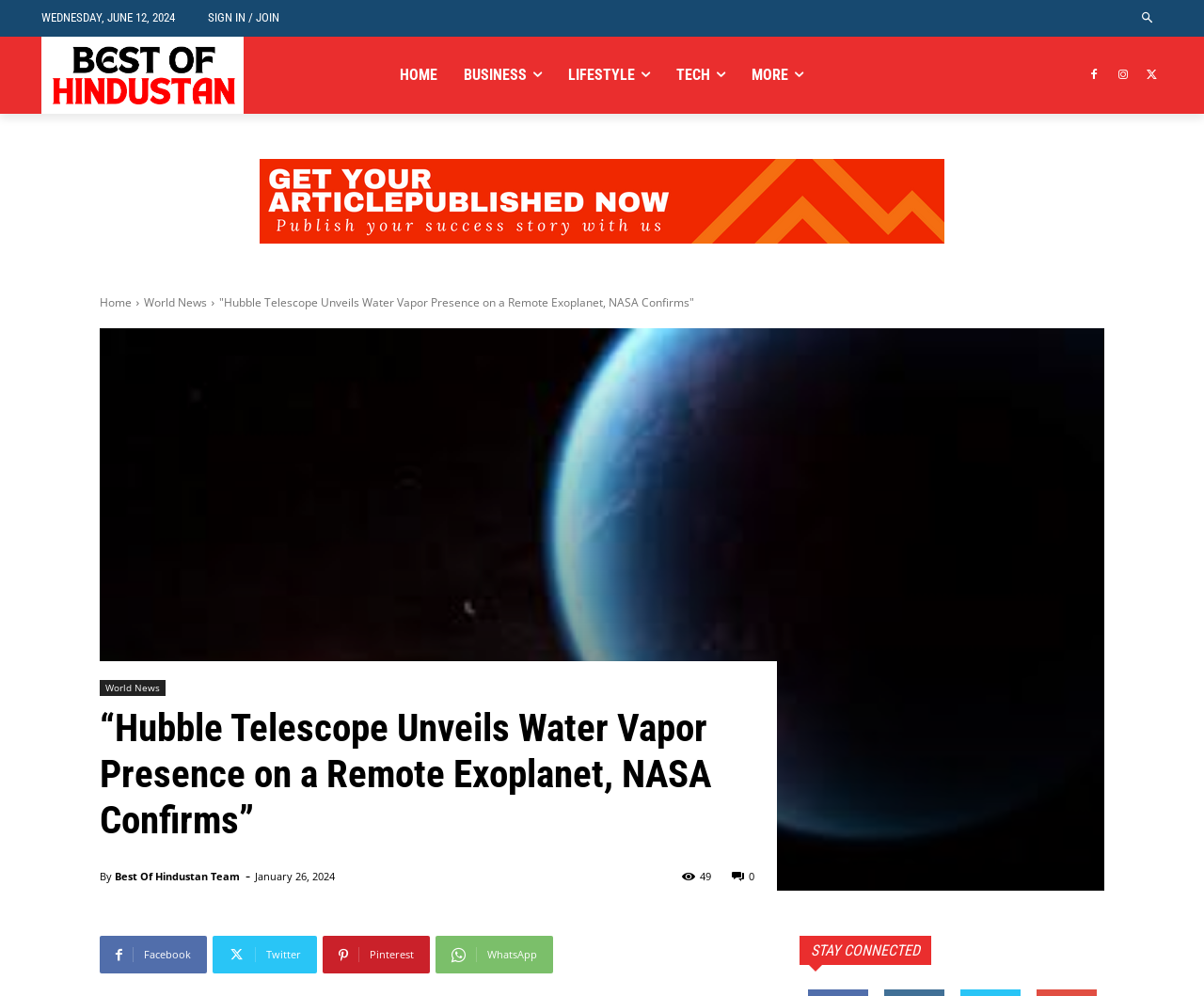Respond to the question below with a concise word or phrase:
What is the name of the exoplanet where water vapor was detected?

GJ 9827d